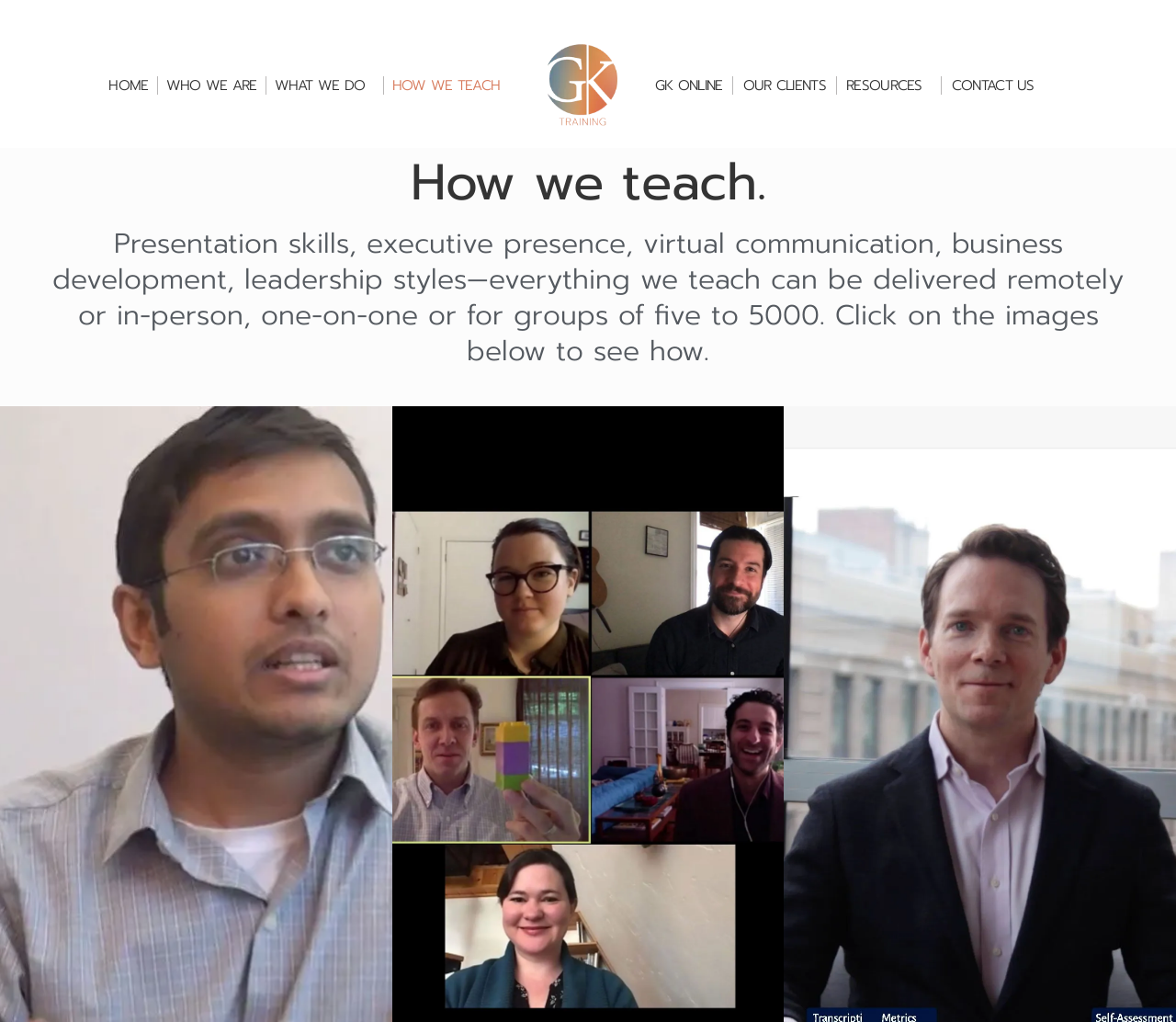Locate the bounding box coordinates of the clickable area to execute the instruction: "View the INDIVIDUAL TRAINING section". Provide the coordinates as four float numbers between 0 and 1, represented as [left, top, right, bottom].

[0.0, 0.648, 0.333, 0.774]